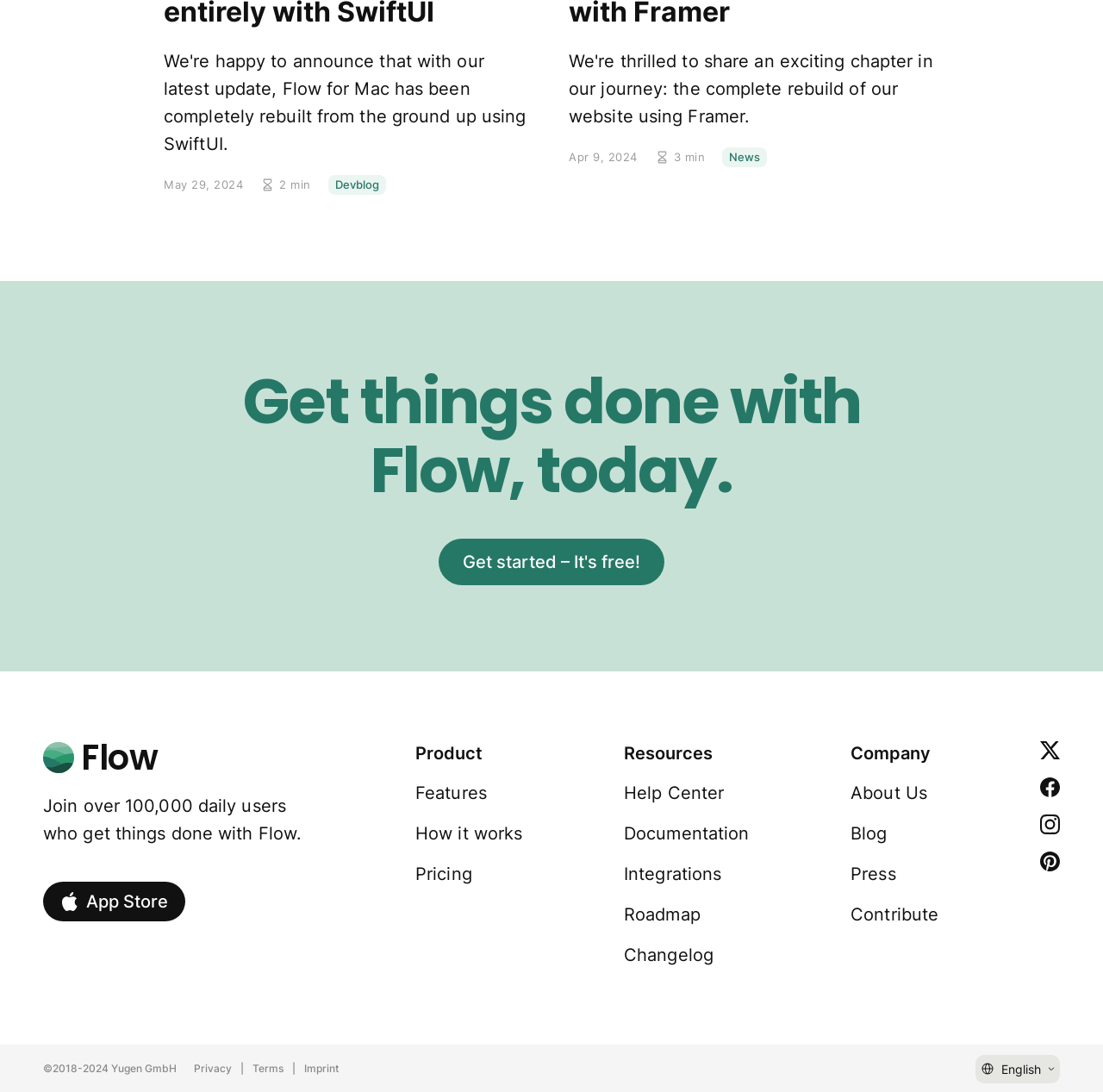Determine the bounding box coordinates of the area to click in order to meet this instruction: "Check the latest news for June 12, 2024".

None